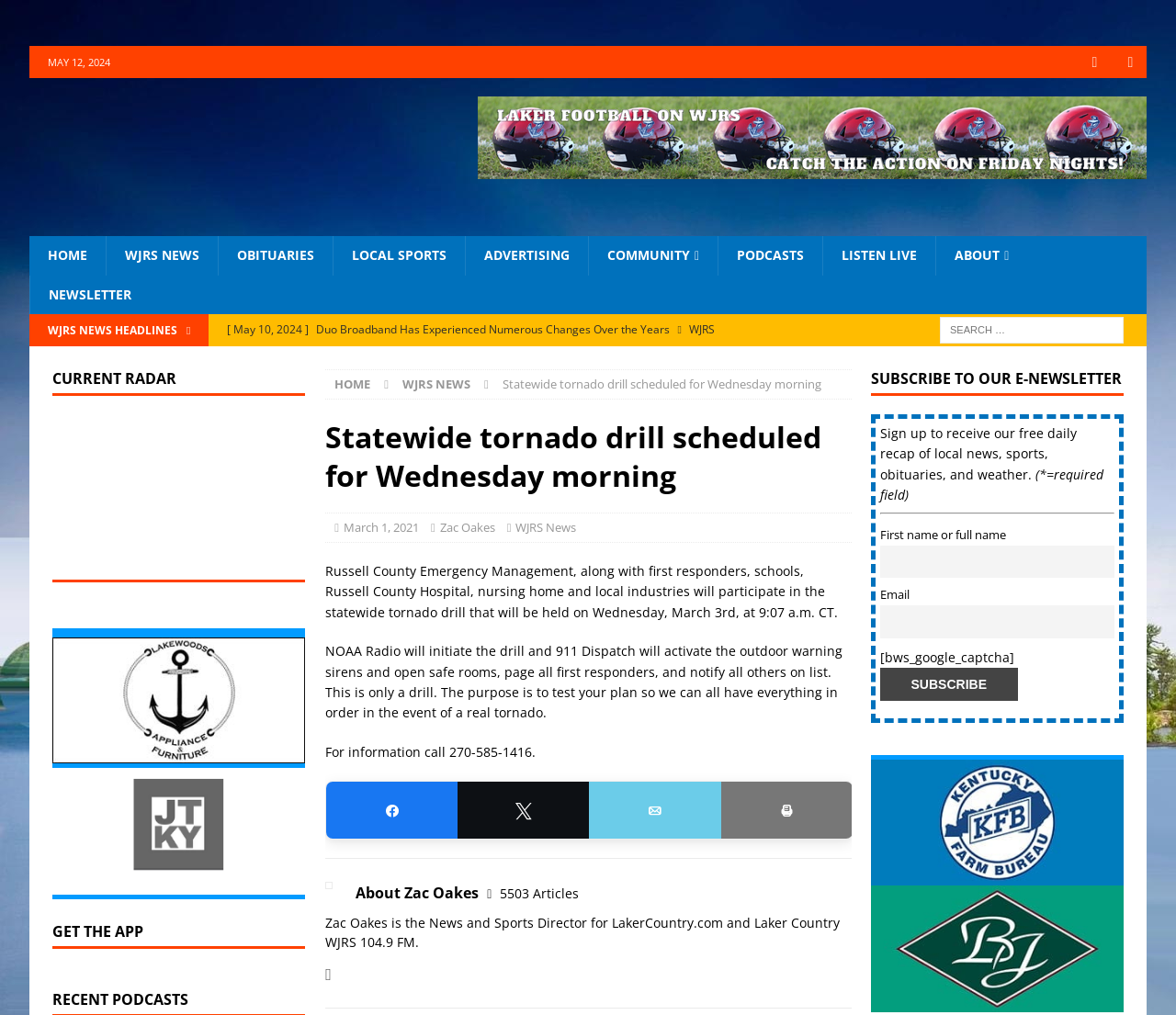Answer the question using only a single word or phrase: 
What is the name of the radio station?

WJRS 104.9 FM